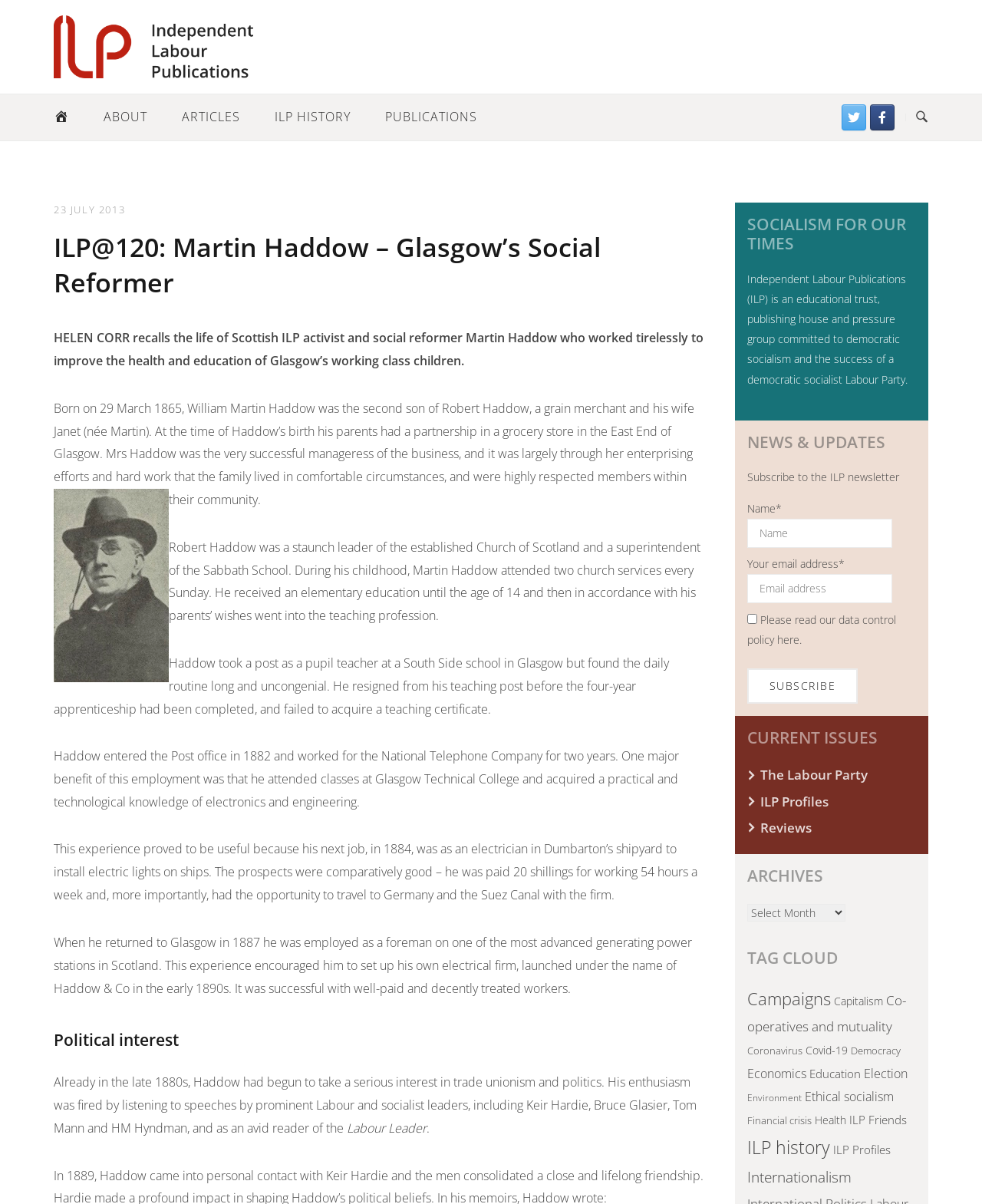Highlight the bounding box coordinates of the element you need to click to perform the following instruction: "Subscribe to the ILP newsletter."

[0.761, 0.39, 0.916, 0.402]